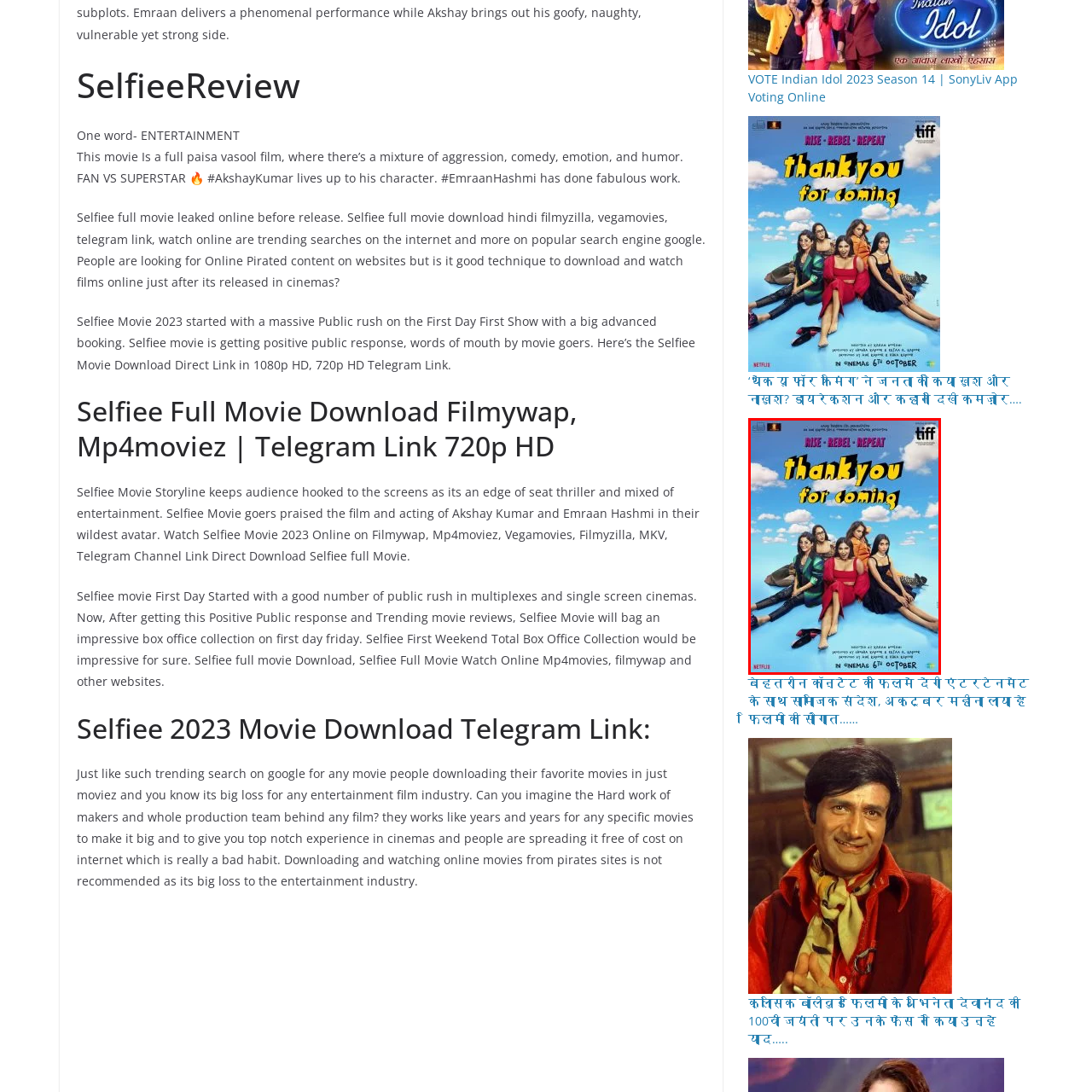What is the name of the film festival where the movie garnered attention?
Analyze the image encased by the red bounding box and elaborate on your answer to the question.

The caption states that the movie 'has garnered attention at the Toronto International Film Festival (TIFF)', identifying the film festival where the movie received attention.